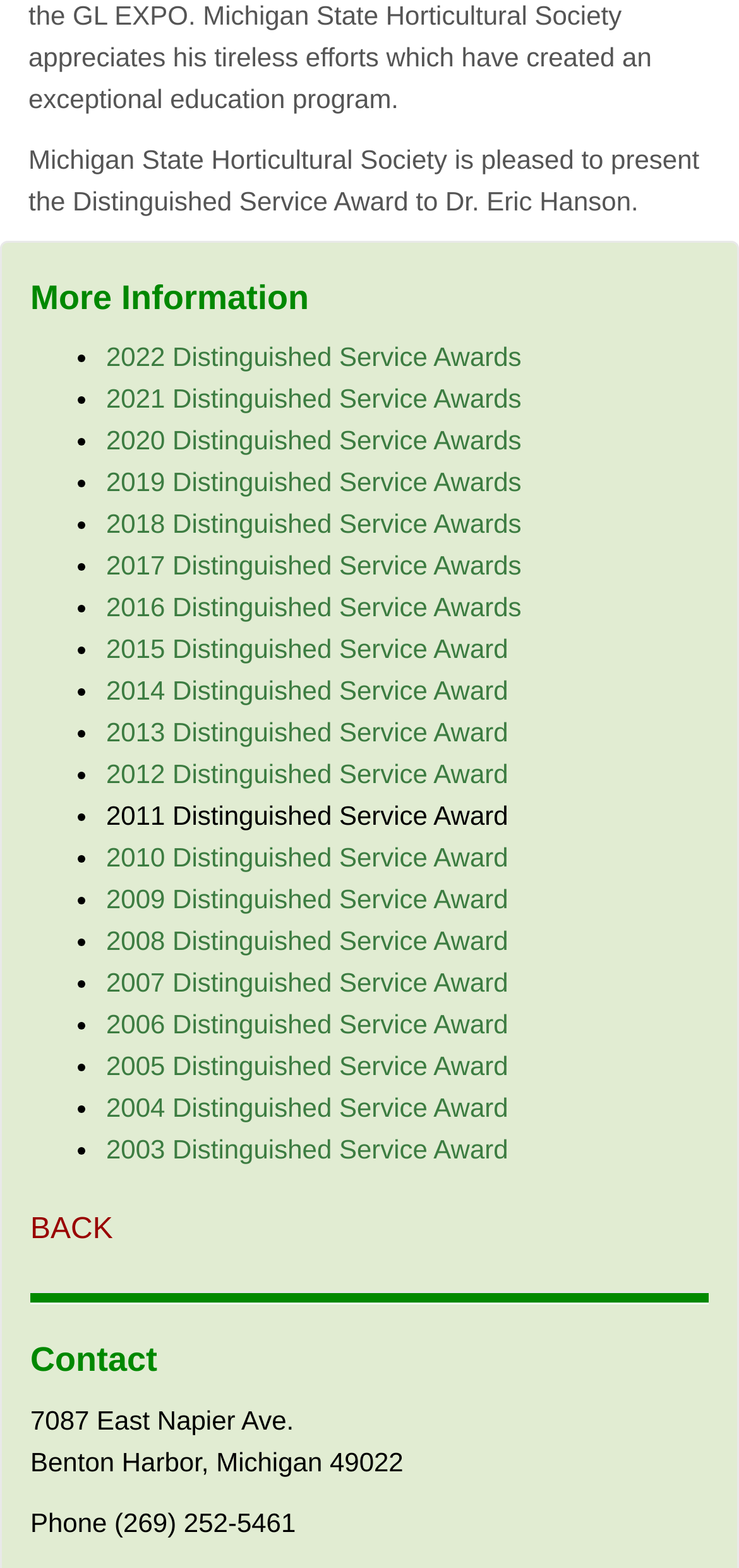Provide a brief response using a word or short phrase to this question:
What is the phone number of the Michigan State Horticultural Society?

(269) 252-5461